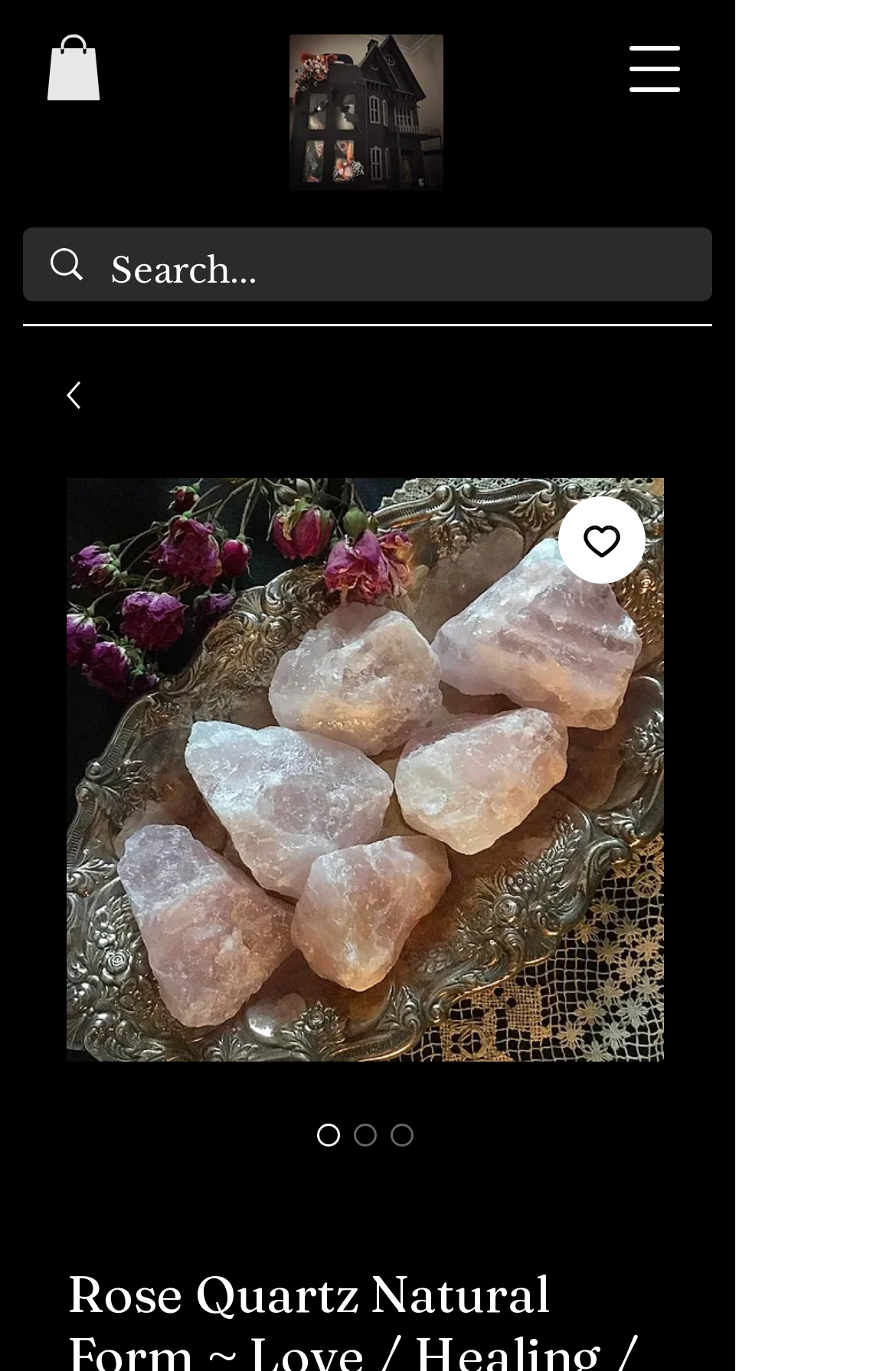Is the 'Add to Wishlist' button pressed?
From the image, respond with a single word or phrase.

No